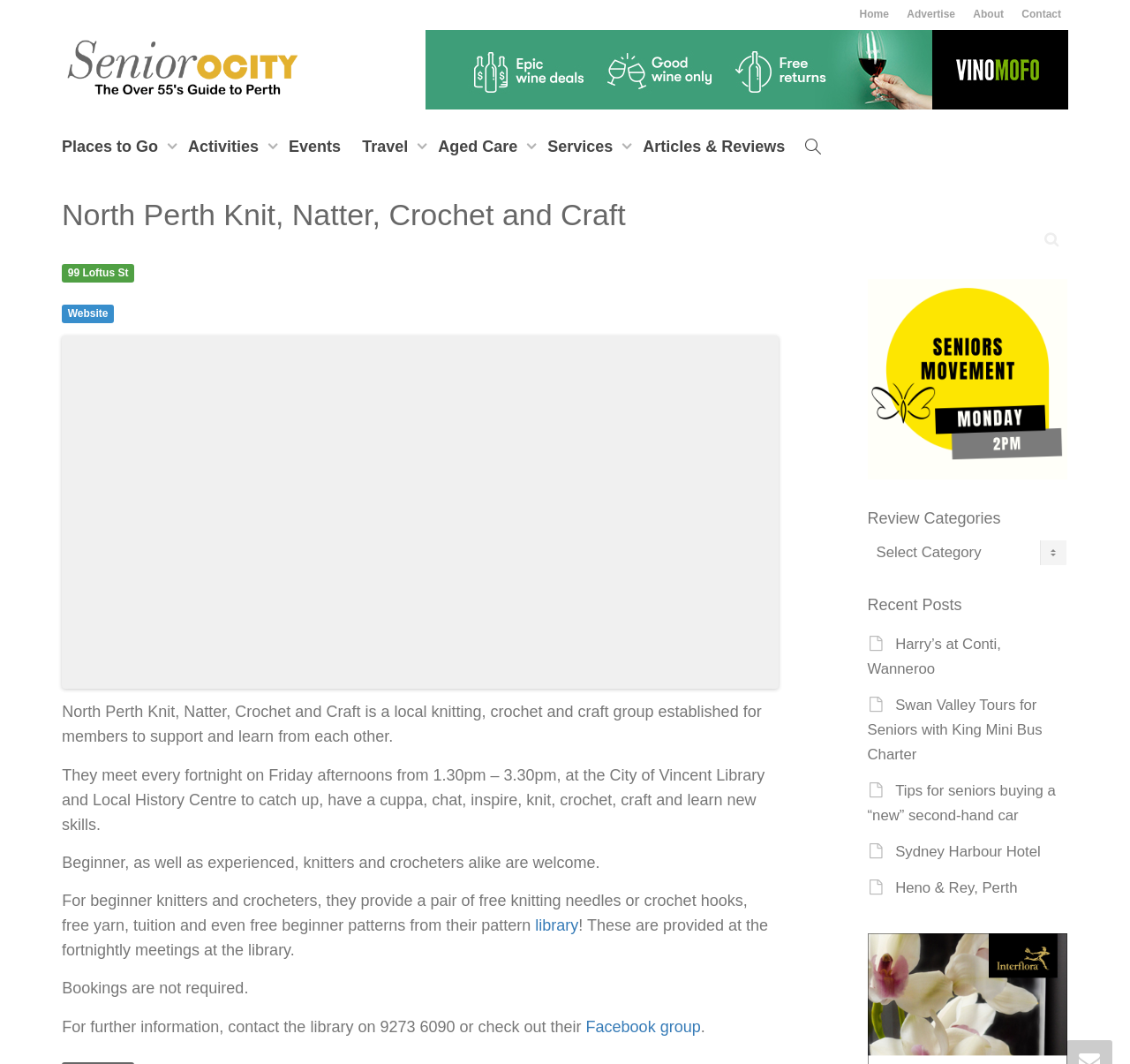How often do they meet?
Answer the question with as much detail as possible.

I found the answer by reading the text 'They meet every fortnight on Friday afternoons from 1.30pm – 3.30pm...' which provides information about the meeting frequency of the group.